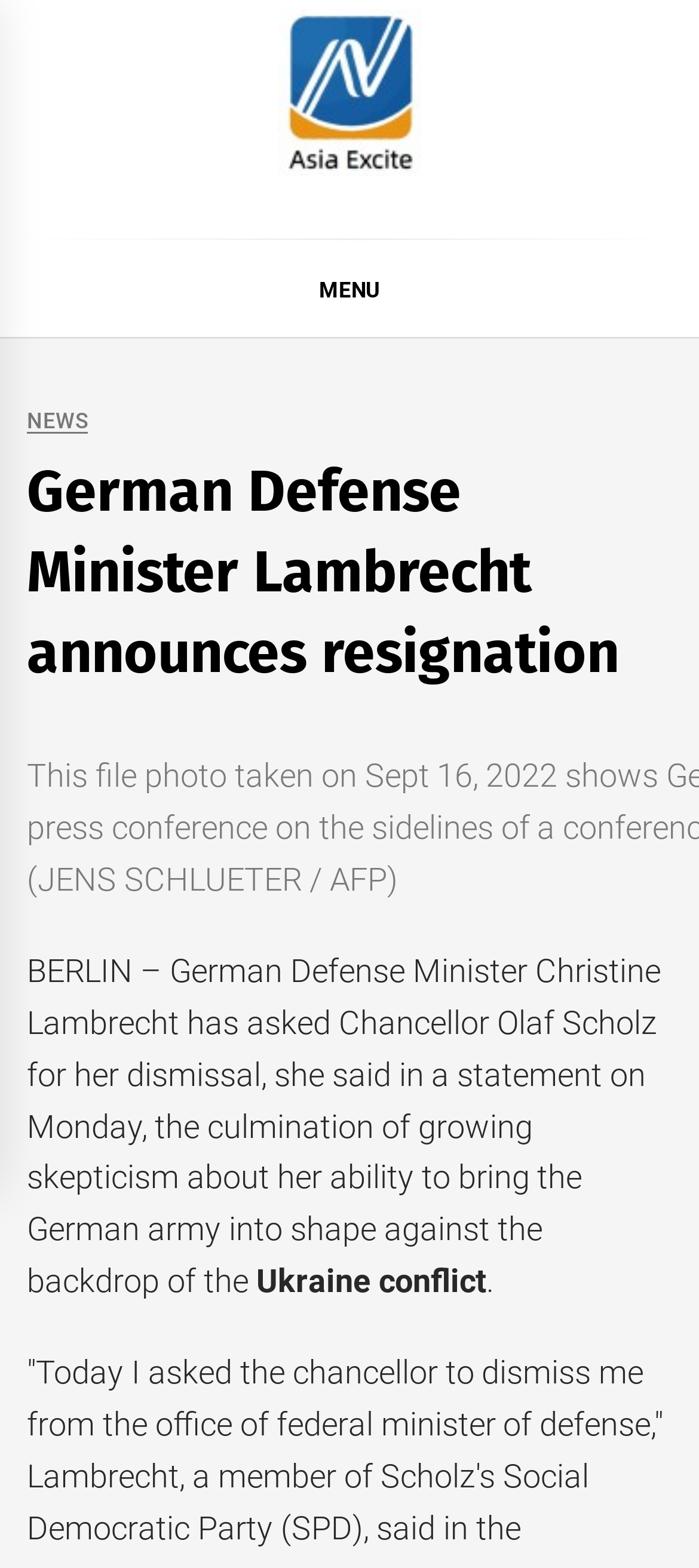What is the role of Olaf Scholz in the article?
Please use the image to deliver a detailed and complete answer.

The answer can be found in the StaticText element with the text 'BERLIN – German Defense Minister Christine Lambrecht has asked Chancellor Olaf Scholz for her dismissal, she said in a statement on Monday, the culmination of growing skepticism about her ability to bring the German army into shape against the backdrop of the'. This text mentions Olaf Scholz as the Chancellor.